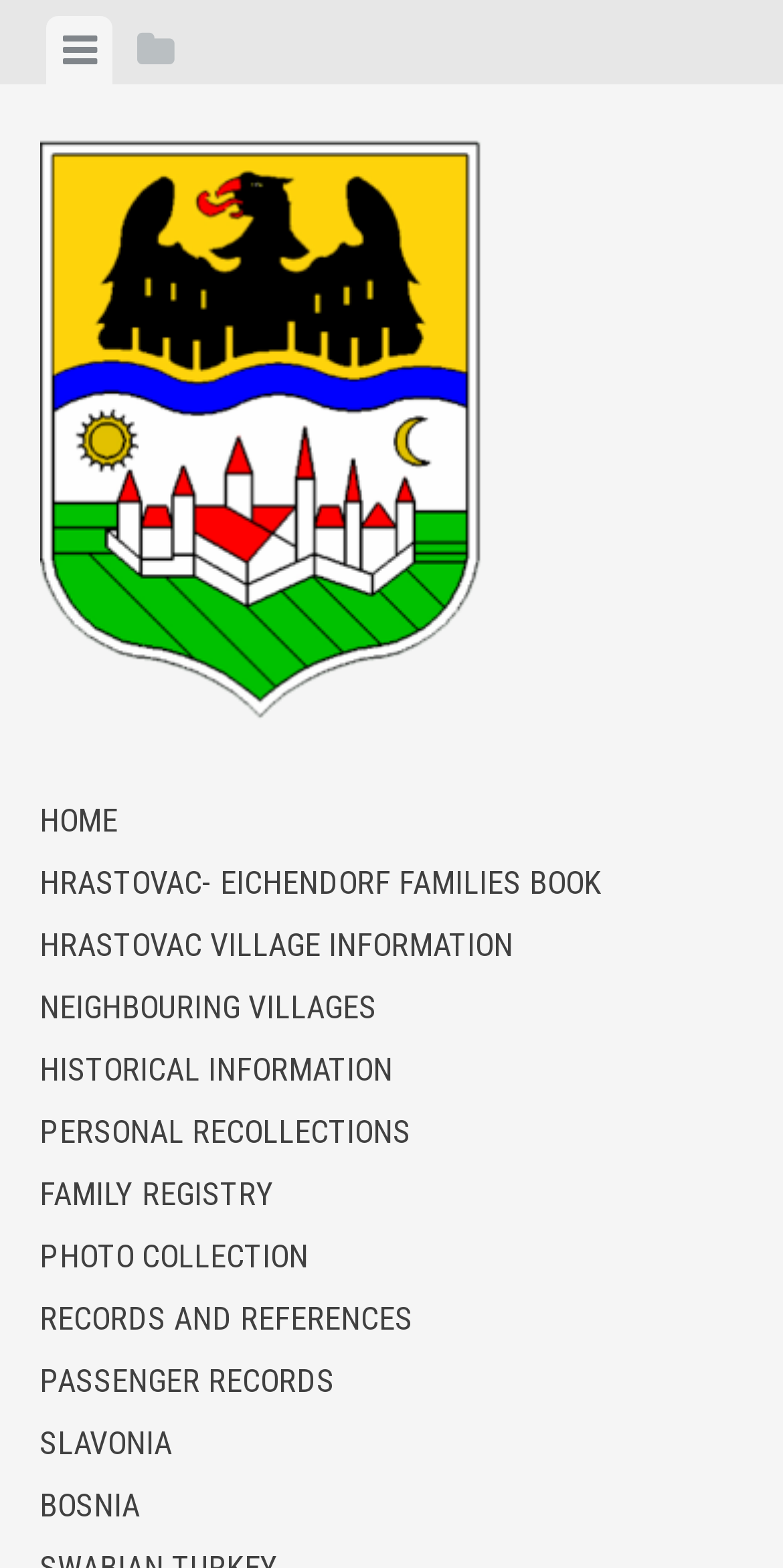Please specify the bounding box coordinates of the element that should be clicked to execute the given instruction: 'View menu'. Ensure the coordinates are four float numbers between 0 and 1, expressed as [left, top, right, bottom].

[0.06, 0.01, 0.145, 0.054]